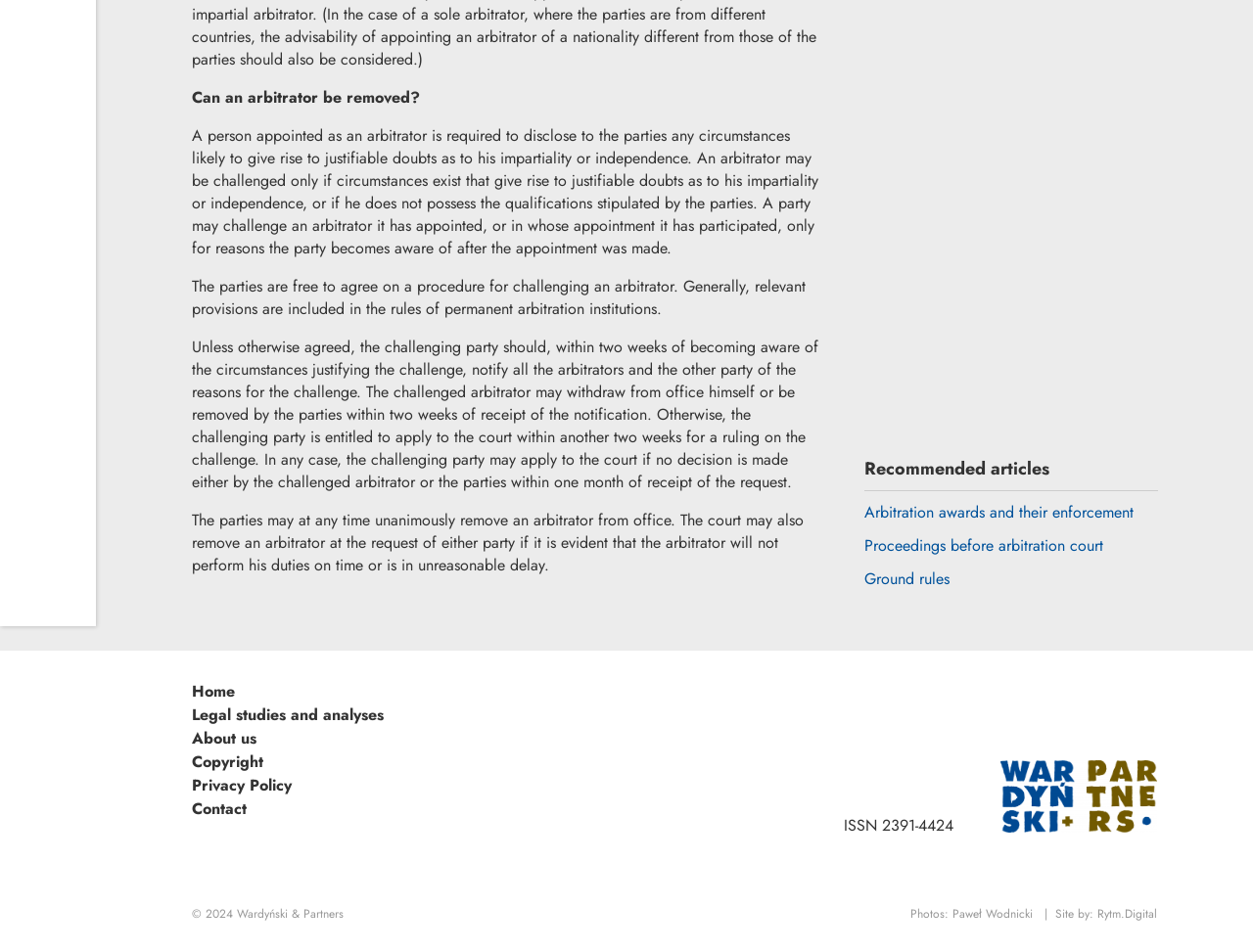Find the bounding box coordinates for the element described here: "Arbitration awards and their enforcement".

[0.69, 0.527, 0.924, 0.551]